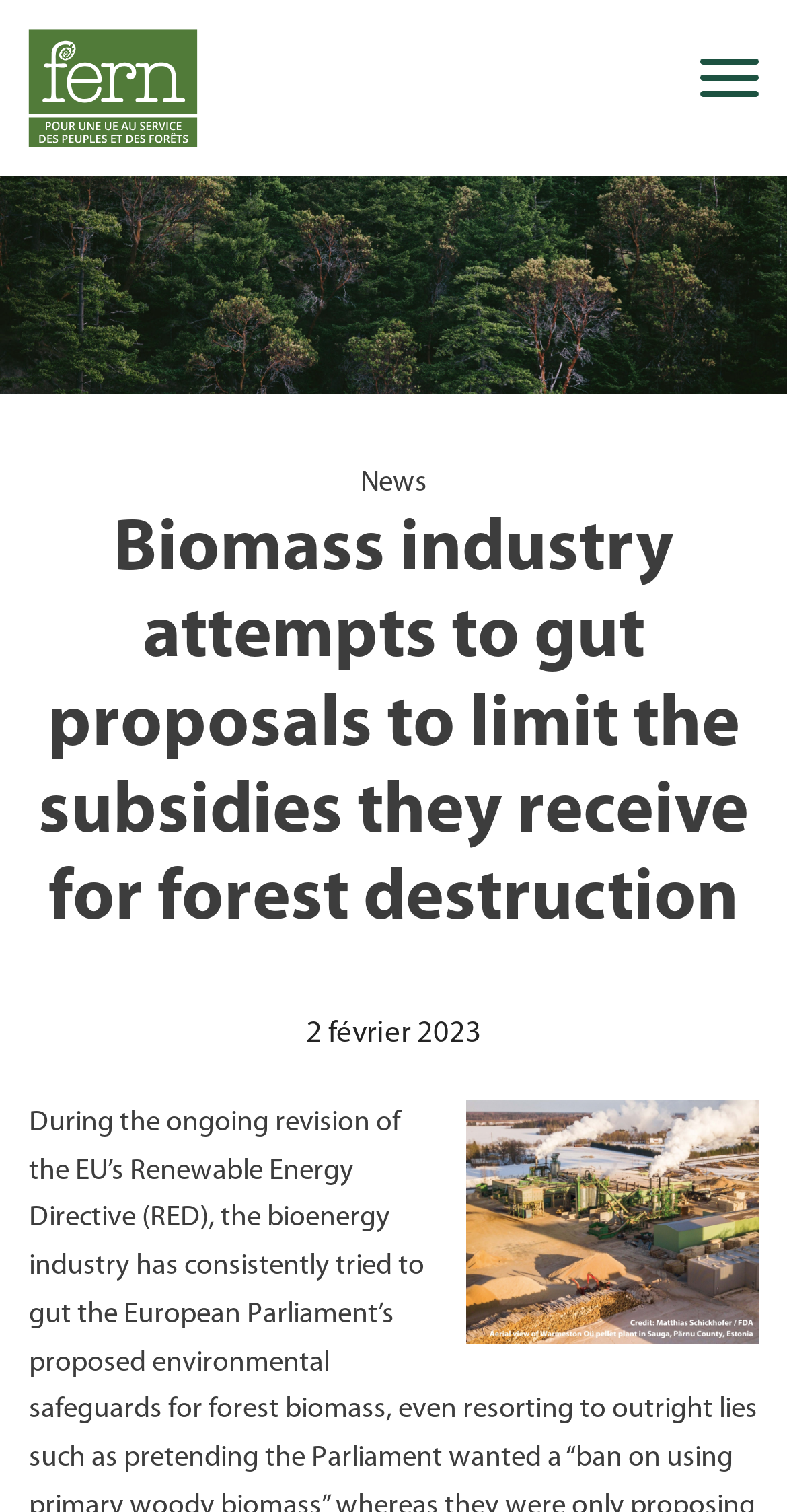How many social media links are there?
Based on the screenshot, give a detailed explanation to answer the question.

There are three social media links: Twitter, Facebook, and LinkedIn, which can be found in the middle of the webpage.